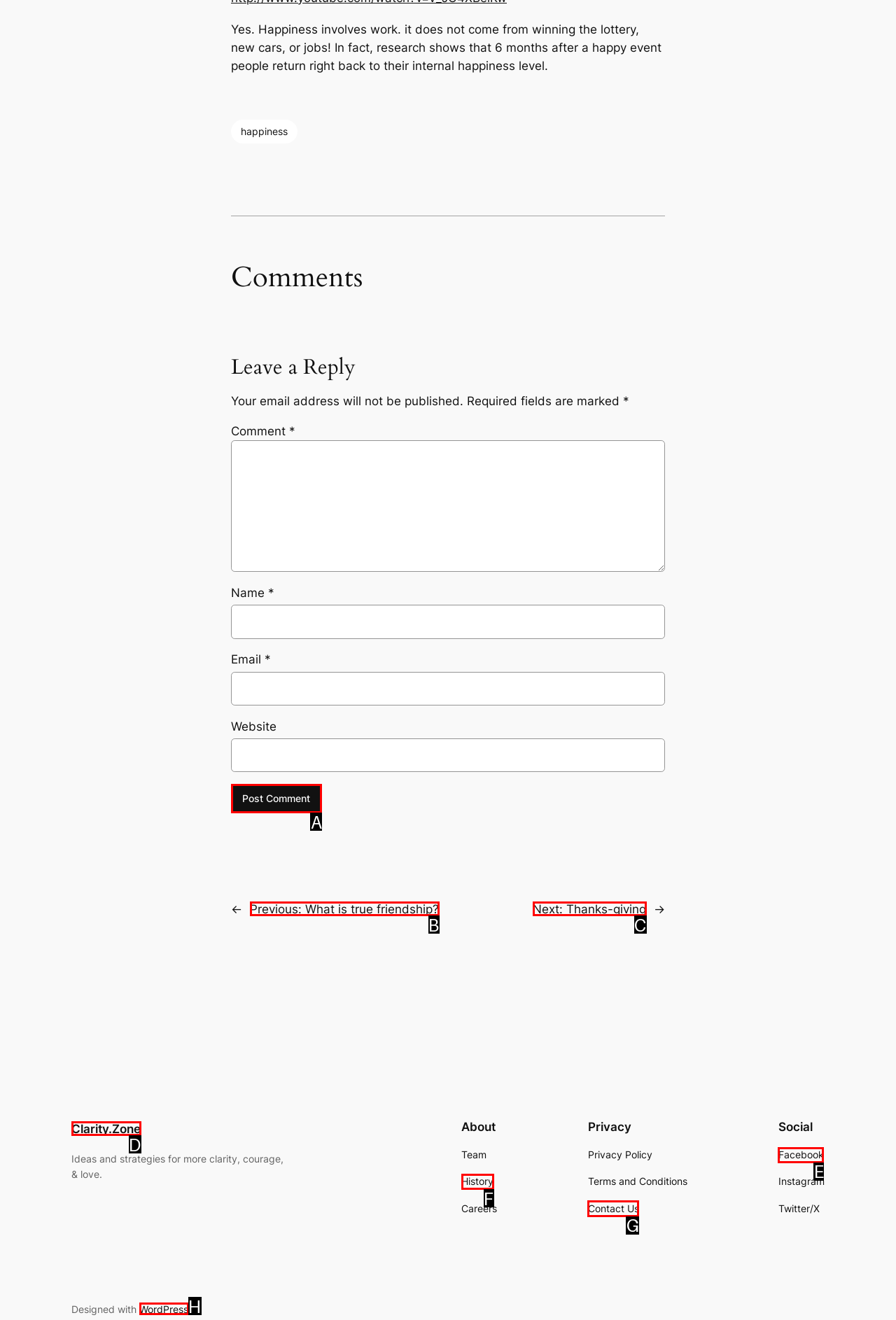Which letter corresponds to the correct option to complete the task: Click the 'Post Comment' button?
Answer with the letter of the chosen UI element.

A